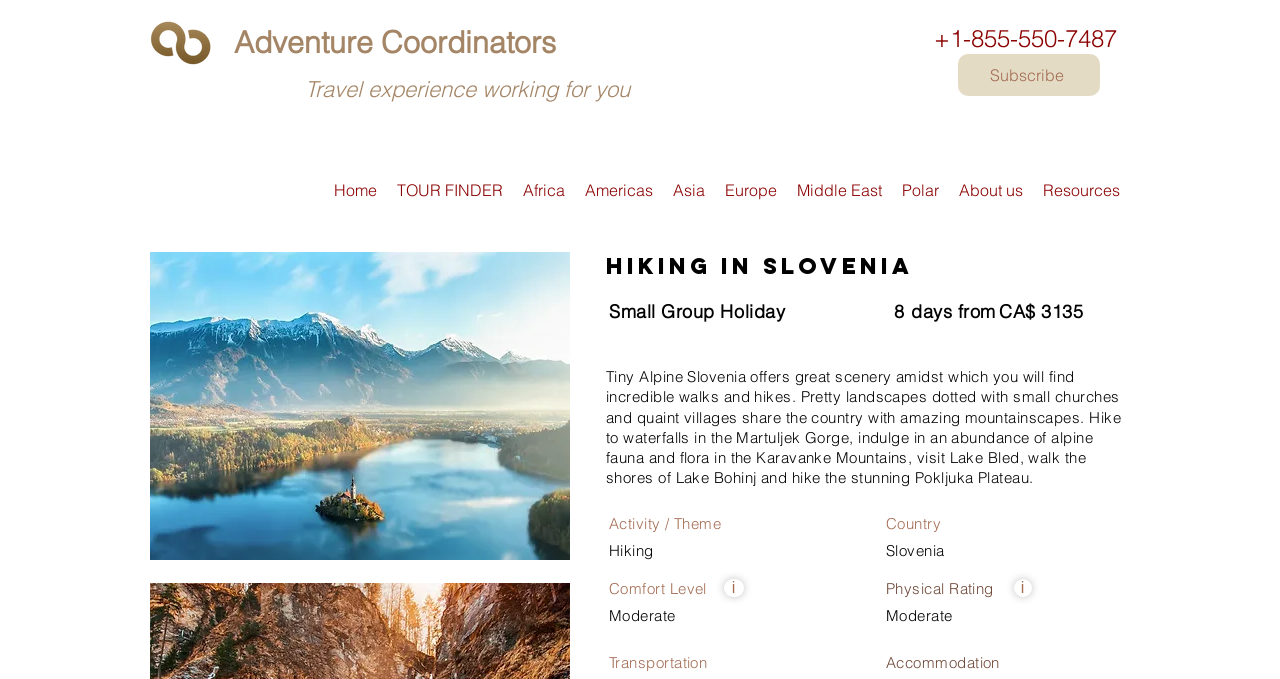Answer the following in one word or a short phrase: 
What is the comfort level of the hiking tour?

Moderate